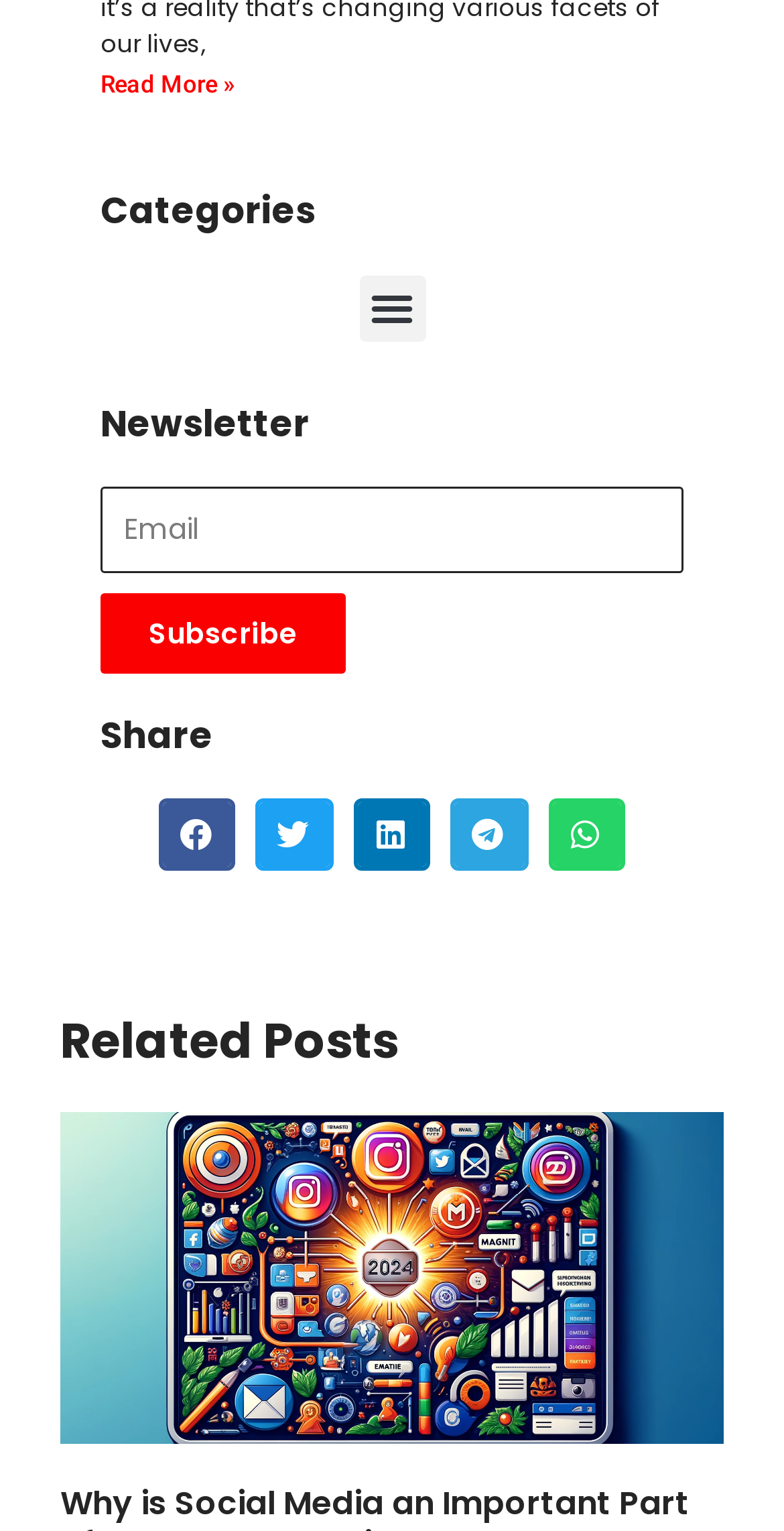Extract the bounding box coordinates for the UI element described by the text: "parent_node: Email name="form_fields[email]" placeholder="Email"". The coordinates should be in the form of [left, top, right, bottom] with values between 0 and 1.

[0.128, 0.318, 0.872, 0.374]